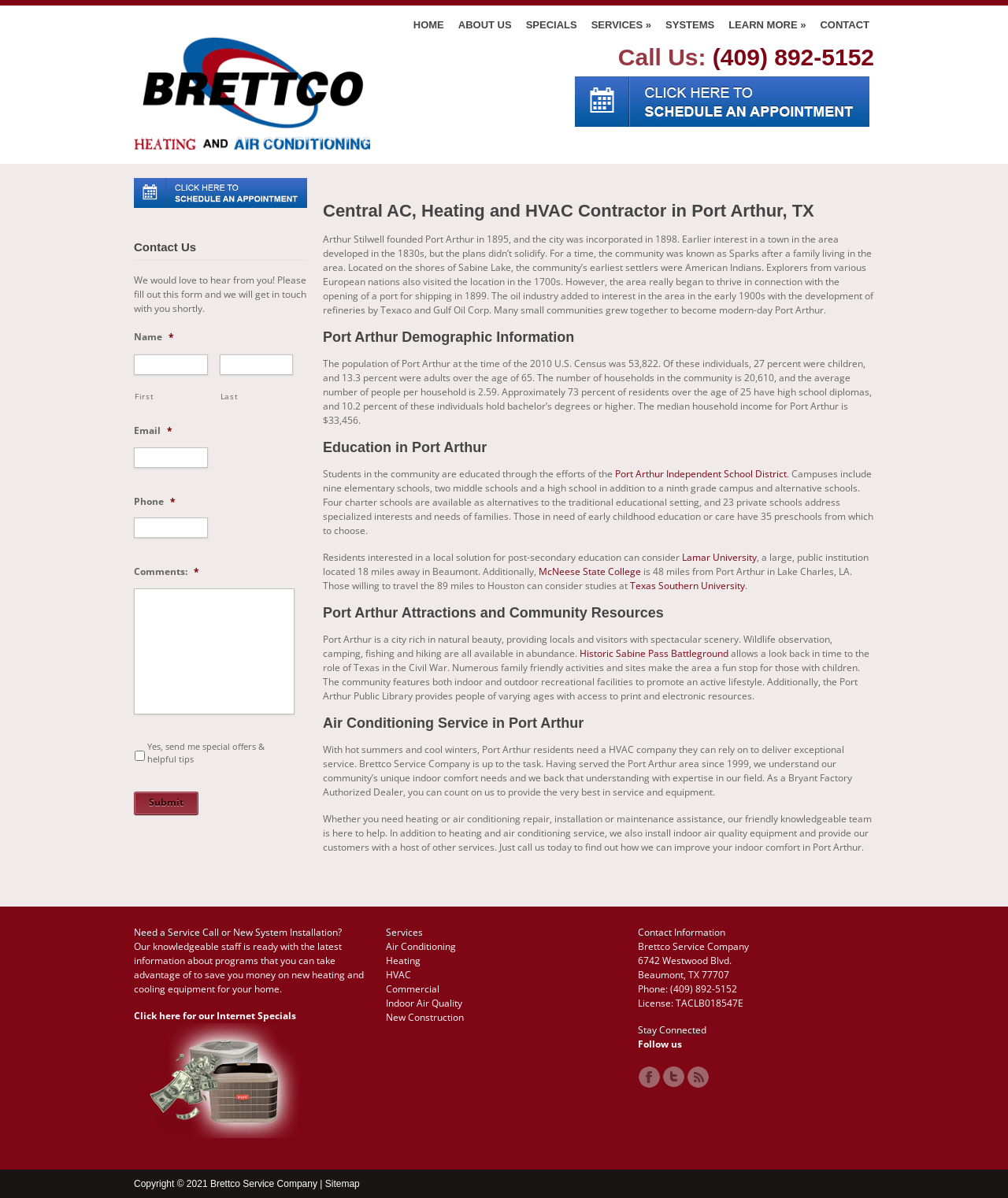Examine the screenshot and answer the question in as much detail as possible: What is the name of the university mentioned in the 'Education in Port Arthur' section?

I found the answer by looking at the 'Education in Port Arthur' section where Lamar University is mentioned as a local solution for post-secondary education.